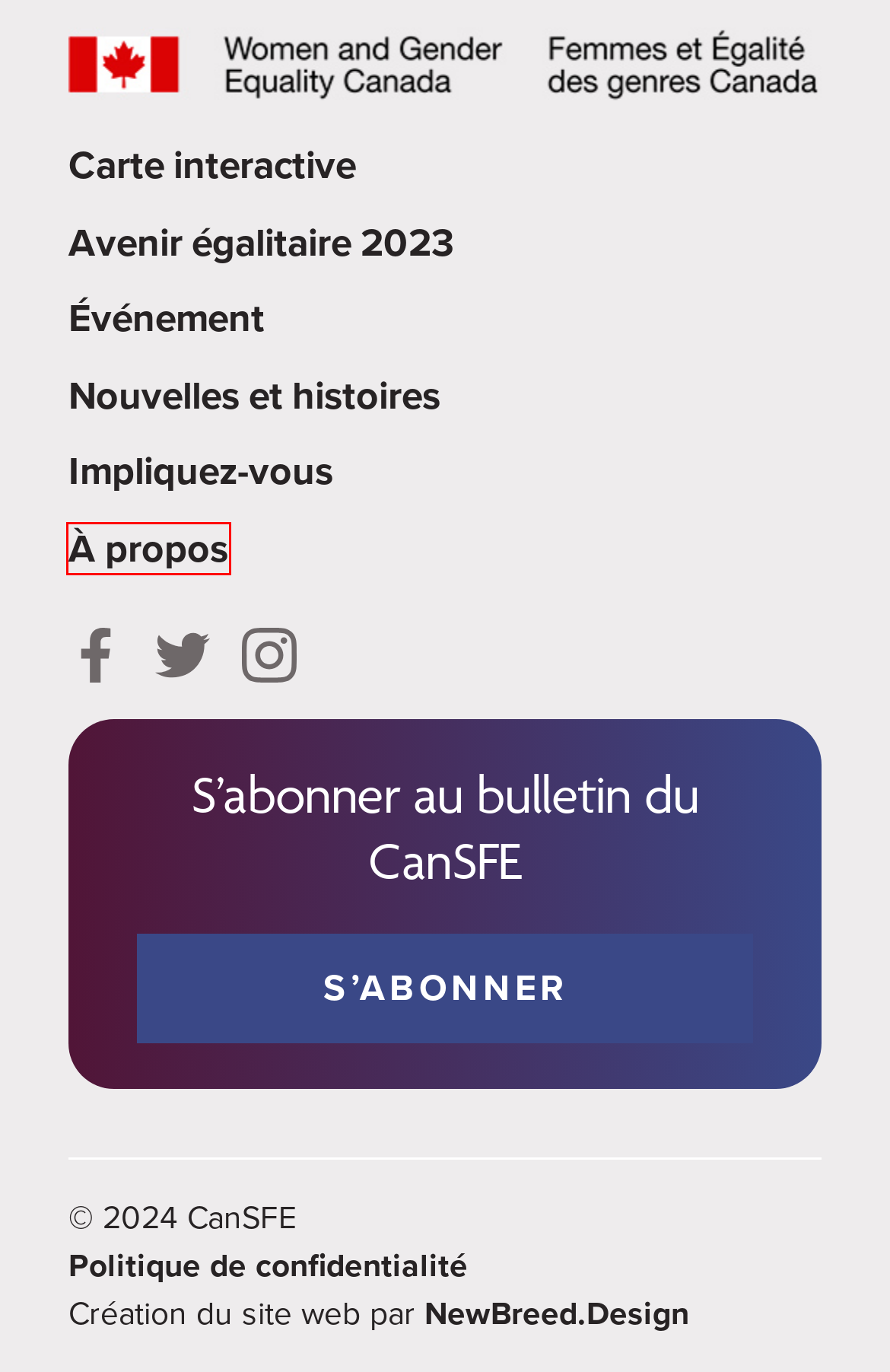You are provided with a screenshot of a webpage highlighting a UI element with a red bounding box. Choose the most suitable webpage description that matches the new page after clicking the element in the bounding box. Here are the candidates:
A. Carte du Réseau - Equal Futures Network
B. À propos - Equal Futures Network
C. Avenir égalitaire 2023 : un sommet sur l’égalité des genres - Equal Futures Network
D. Événement - Equal Futures Network
E. Subscriptions | Canadian Partnership for Women and Children's Health on Glue Up
F. Réseau Avenir égalitaire
G. Impliquez-vous - Equal Futures Network
H. Nouvelles et histoires - Equal Futures Network

B